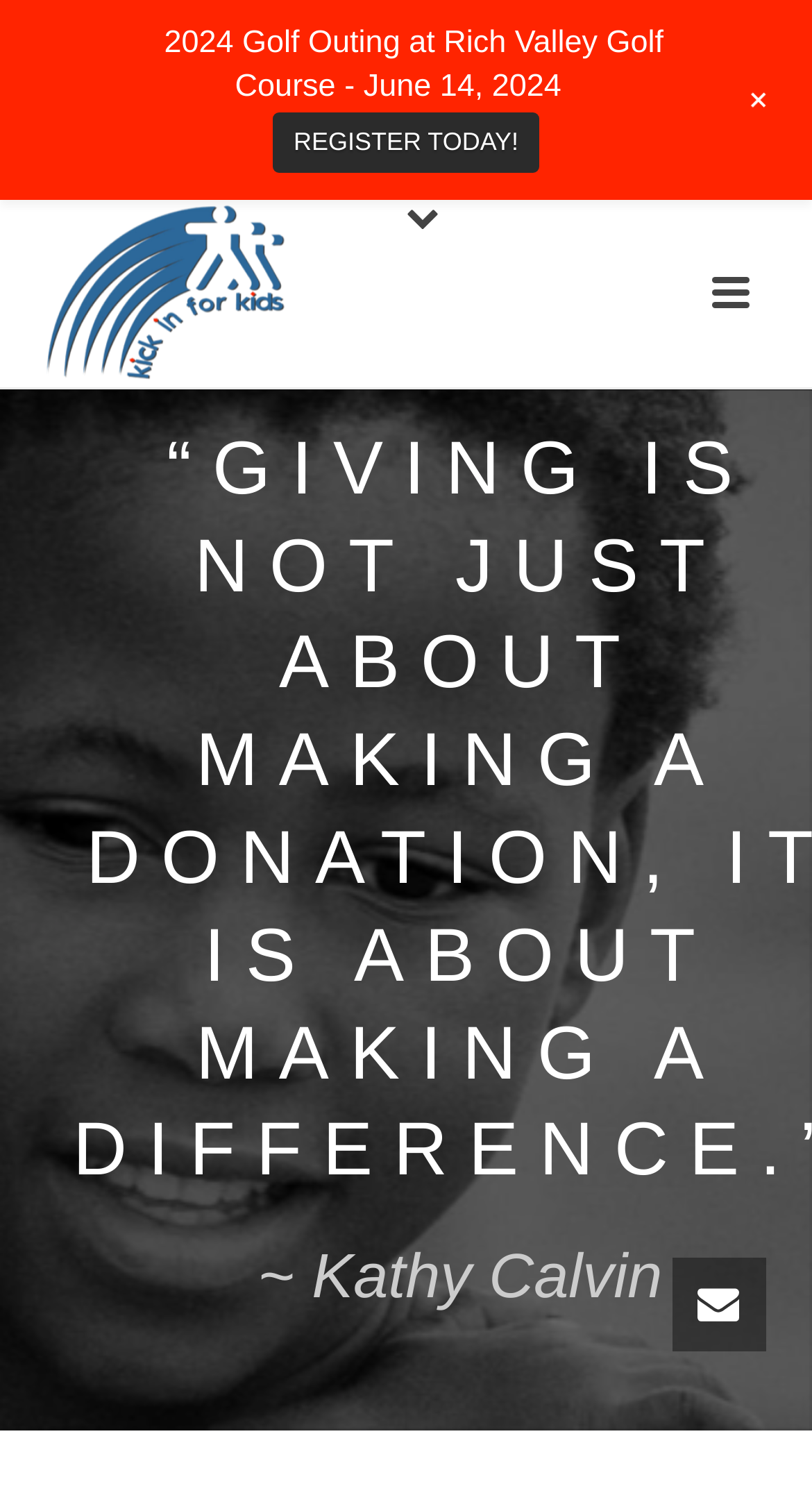Find the bounding box coordinates corresponding to the UI element with the description: "REGISTER TODAY!". The coordinates should be formatted as [left, top, right, bottom], with values as floats between 0 and 1.

[0.336, 0.075, 0.664, 0.115]